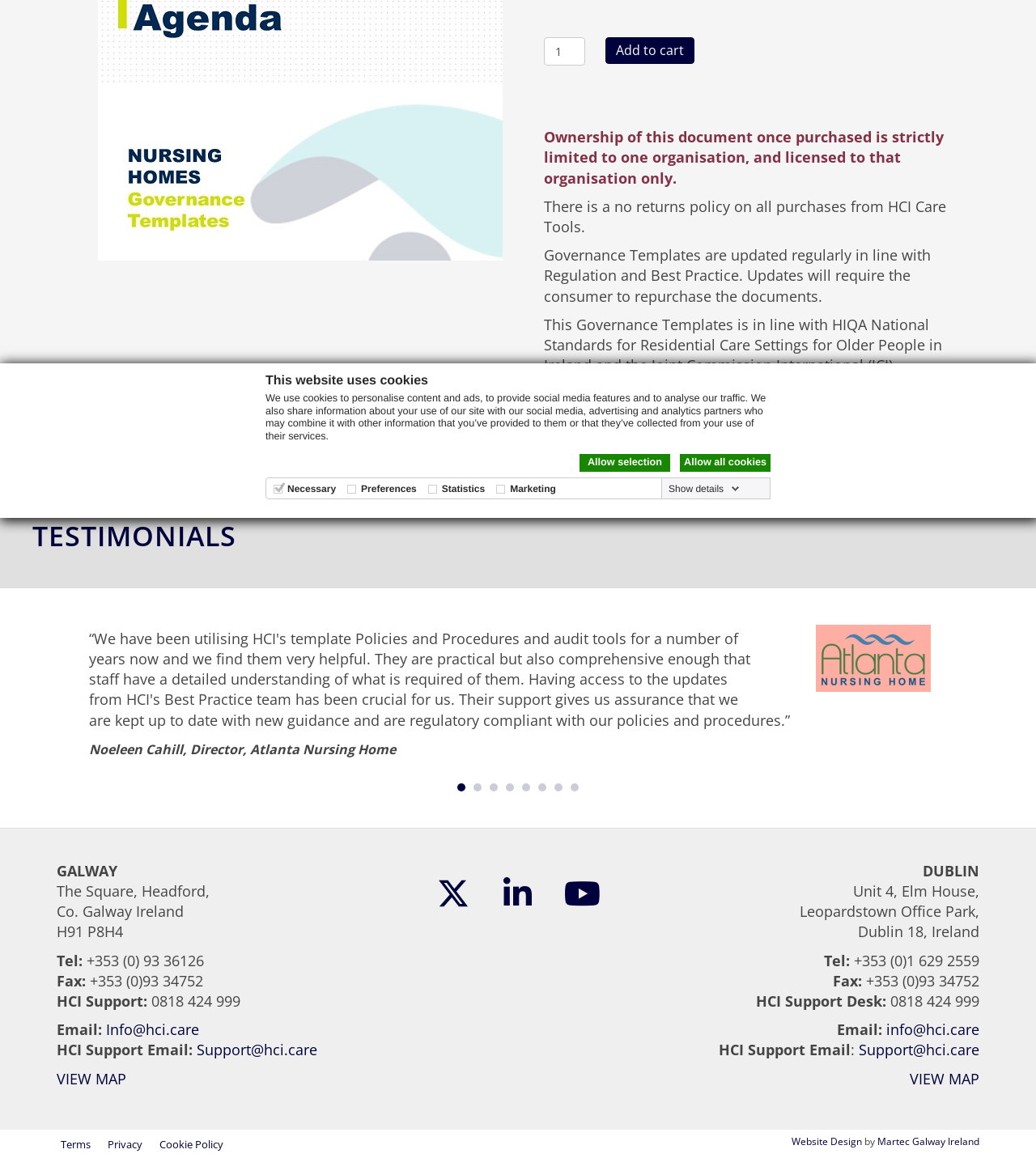Determine the bounding box for the described HTML element: "info@hci.care". Ensure the coordinates are four float numbers between 0 and 1 in the format [left, top, right, bottom].

[0.855, 0.881, 0.945, 0.897]